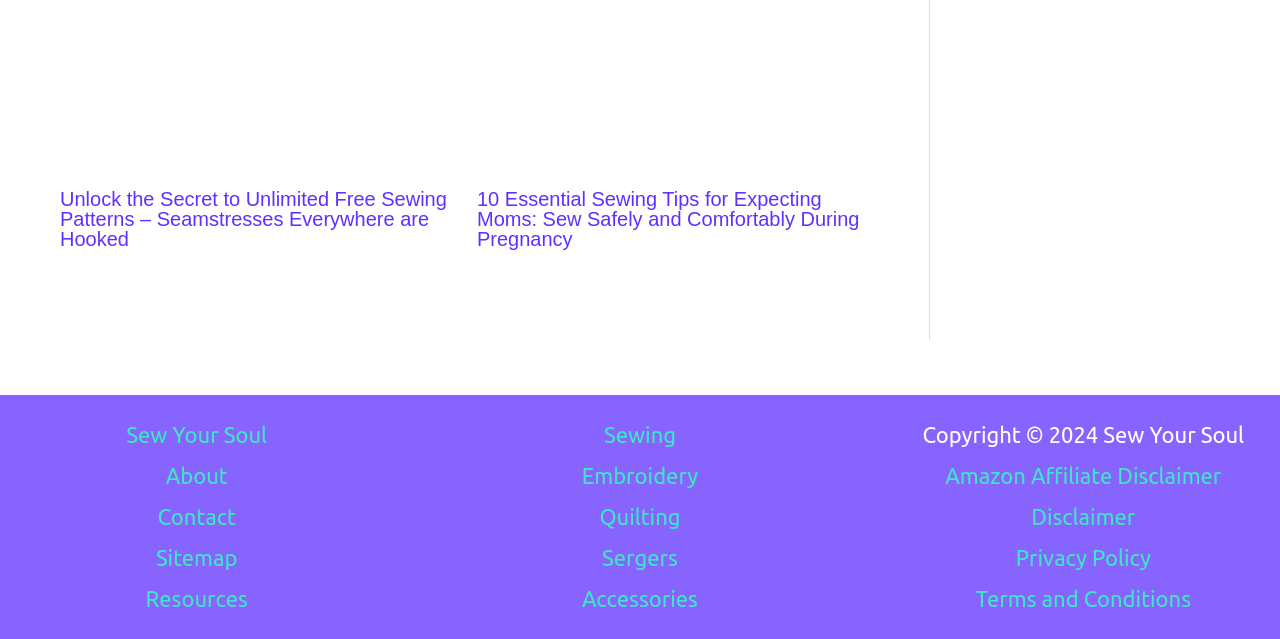How many categories are in the footer menu?
Could you give a comprehensive explanation in response to this question?

The footer menu has five categories: Sewing, Embroidery, Quilting, Sergers, and Accessories, which are indicated by the links 'Sewing', 'Embroidery', 'Quilting', 'Sergers', and 'Accessories'.